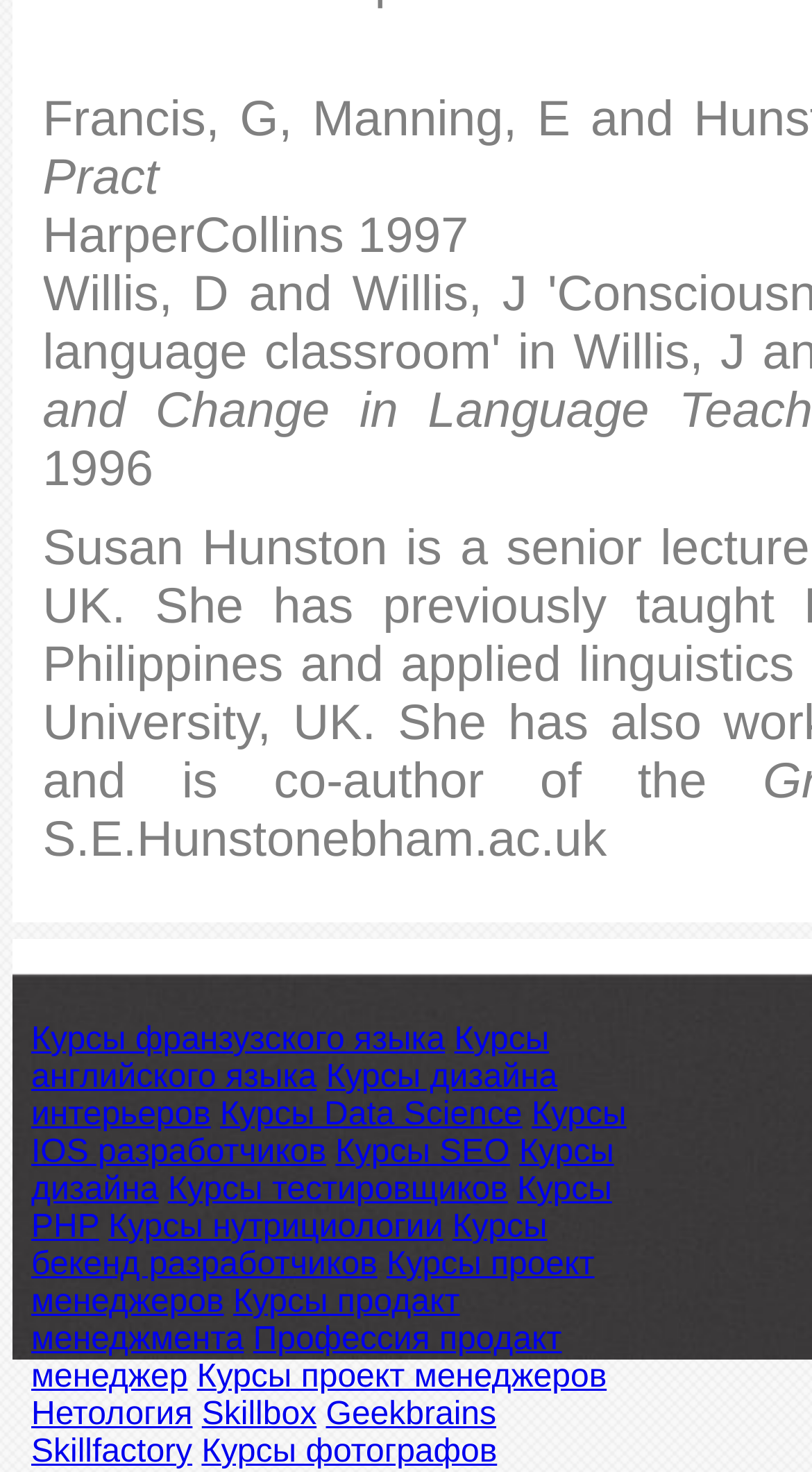Determine the bounding box coordinates of the element's region needed to click to follow the instruction: "Check out courses on photography". Provide these coordinates as four float numbers between 0 and 1, formatted as [left, top, right, bottom].

[0.248, 0.975, 0.612, 0.999]